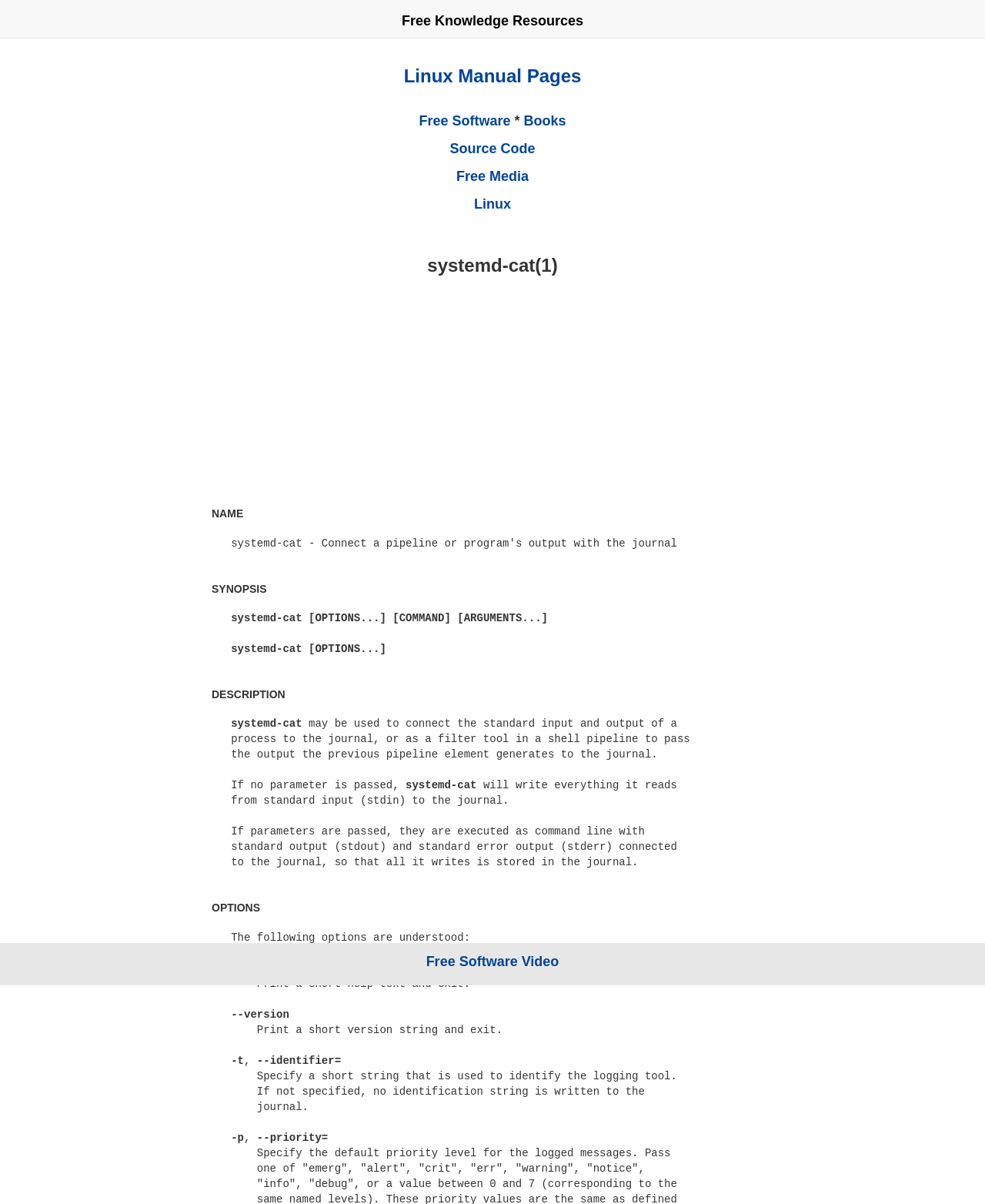Determine the bounding box coordinates for the clickable element to execute this instruction: "Click on 'Free Knowledge Resources'". Provide the coordinates as four float numbers between 0 and 1, i.e., [left, top, right, bottom].

[0.408, 0.011, 0.592, 0.024]